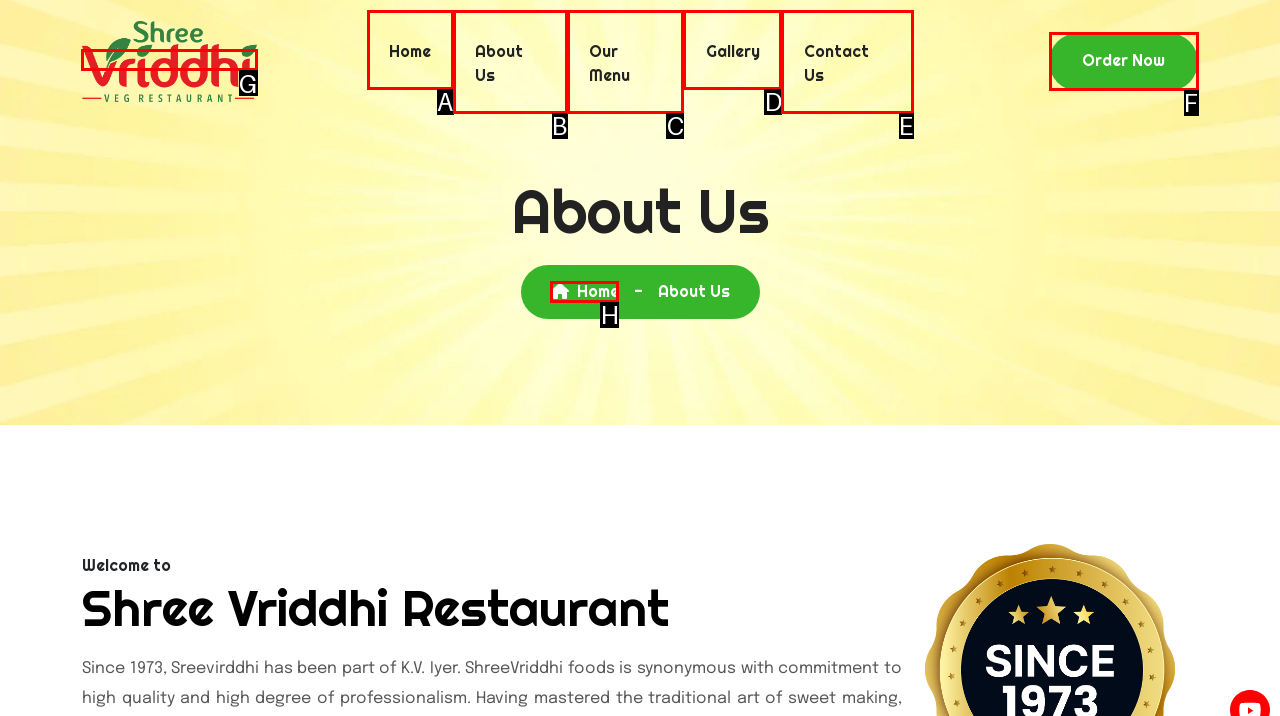From the given options, indicate the letter that corresponds to the action needed to complete this task: click the logo. Respond with only the letter.

G